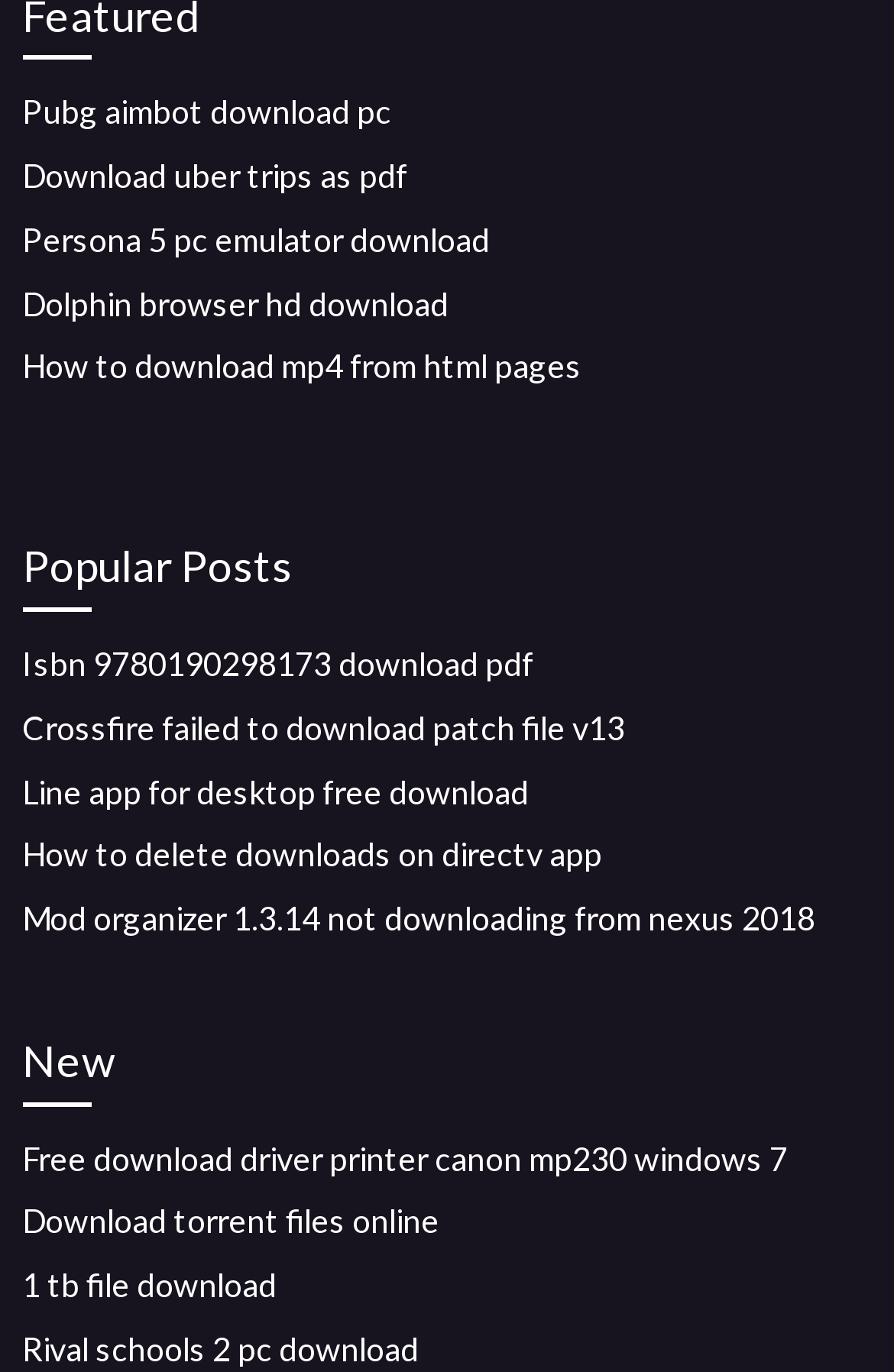Indicate the bounding box coordinates of the element that needs to be clicked to satisfy the following instruction: "Visit Togel178". The coordinates should be four float numbers between 0 and 1, i.e., [left, top, right, bottom].

None